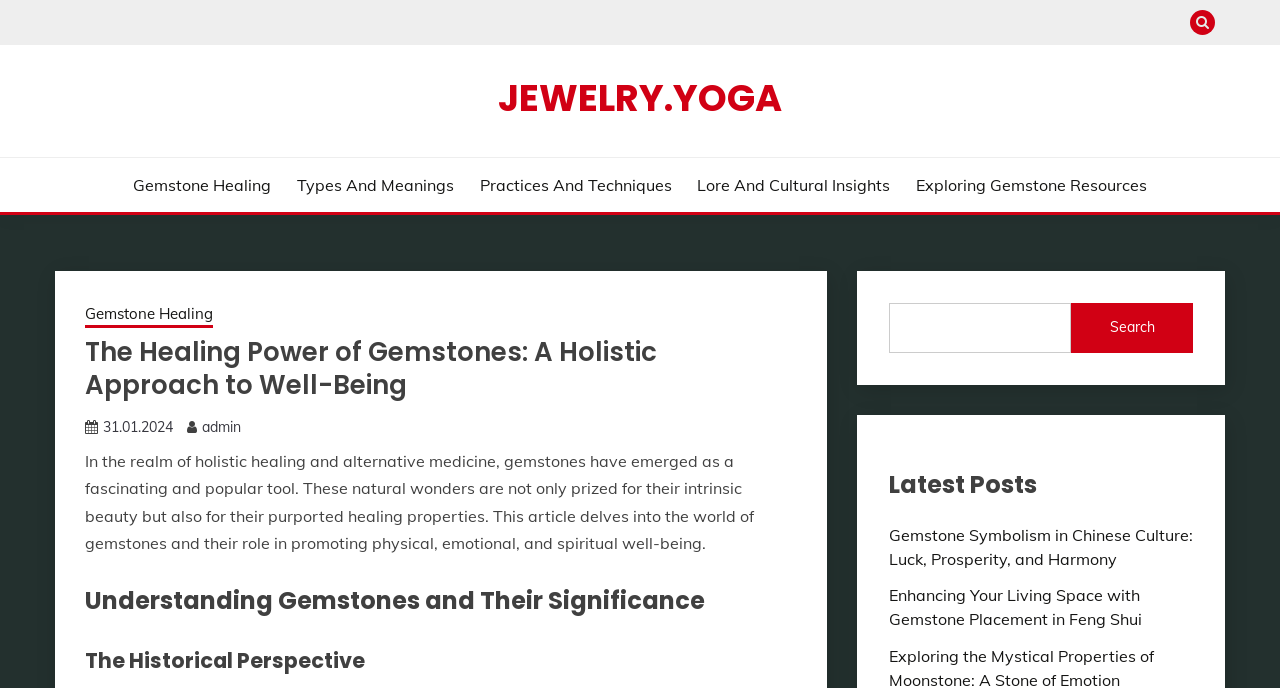Find the bounding box coordinates for the HTML element described as: "parent_node: Search name="s"". The coordinates should consist of four float values between 0 and 1, i.e., [left, top, right, bottom].

[0.694, 0.44, 0.837, 0.513]